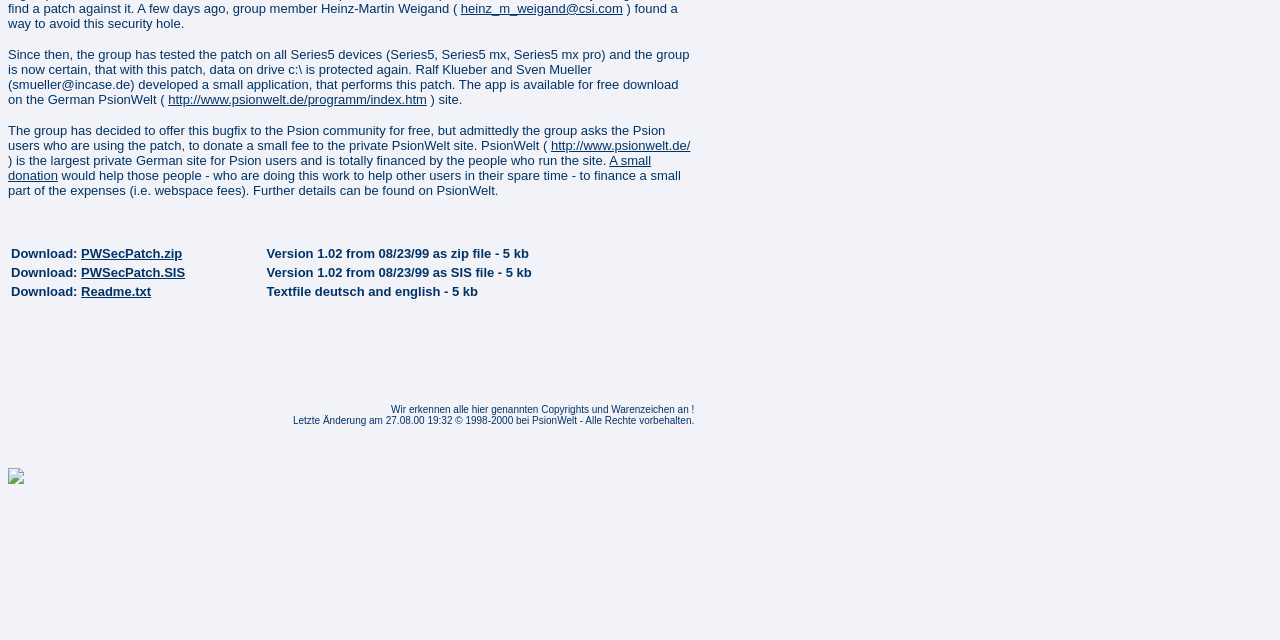Find the bounding box coordinates for the element described here: "A small donation".

[0.006, 0.239, 0.509, 0.286]